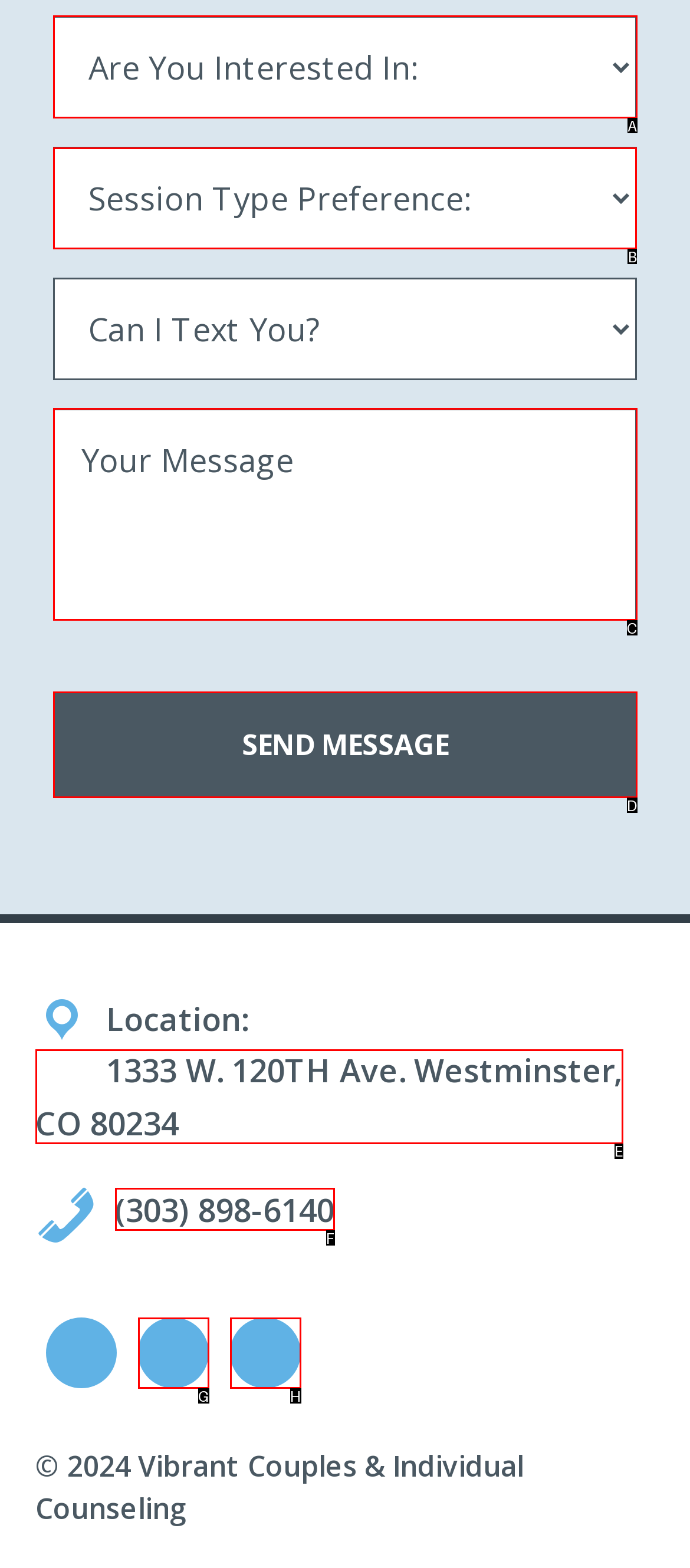Select the letter associated with the UI element you need to click to perform the following action: Choose a session type preference
Reply with the correct letter from the options provided.

B